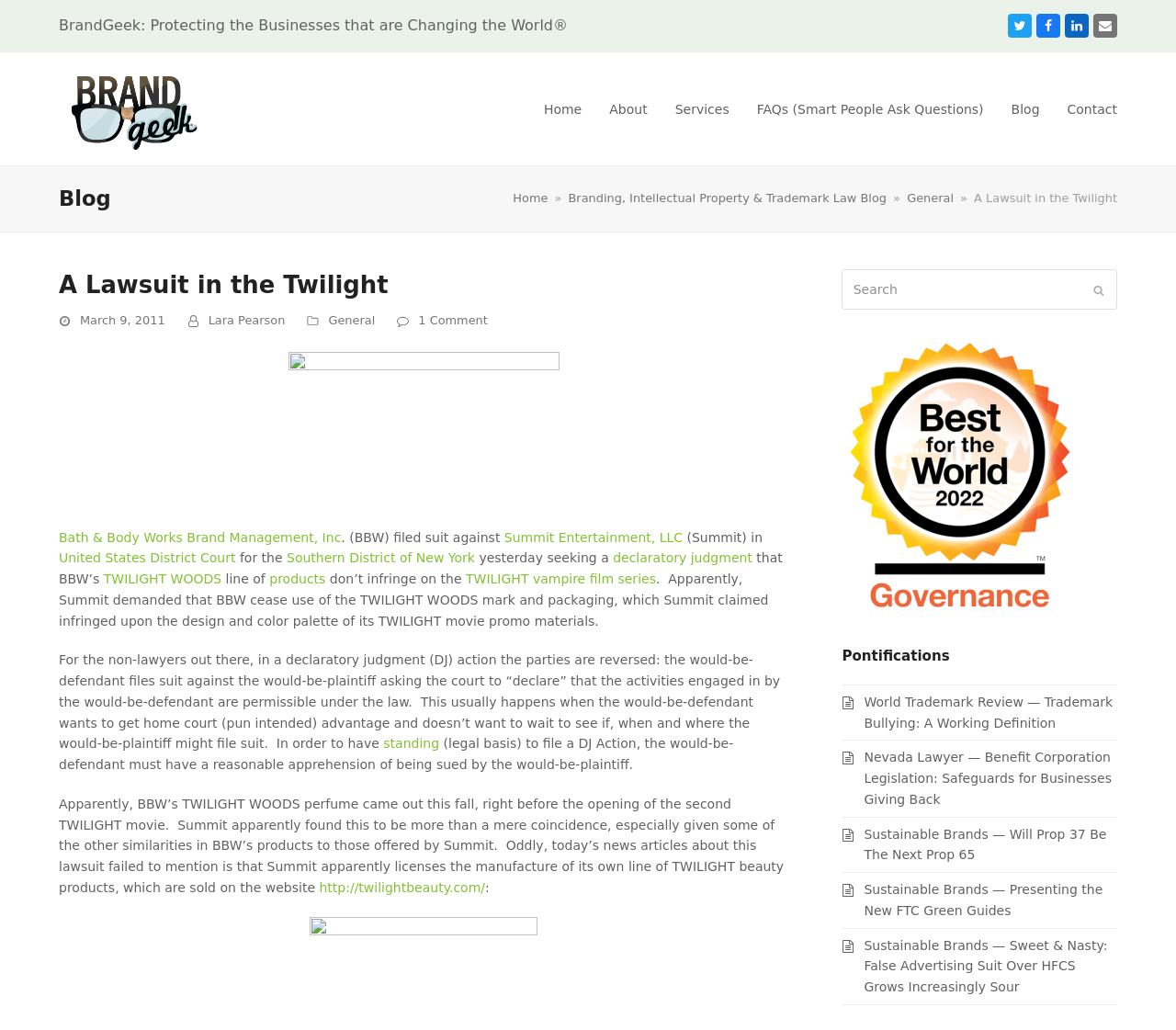What is the name of the perfume involved in the lawsuit?
Please answer the question with a detailed response using the information from the screenshot.

I found the answer by reading the text of the blog post, which mentions that 'BBW’s TWILIGHT WOODS perfume came out this fall'. This suggests that the name of the perfume involved in the lawsuit is TWILIGHT WOODS.